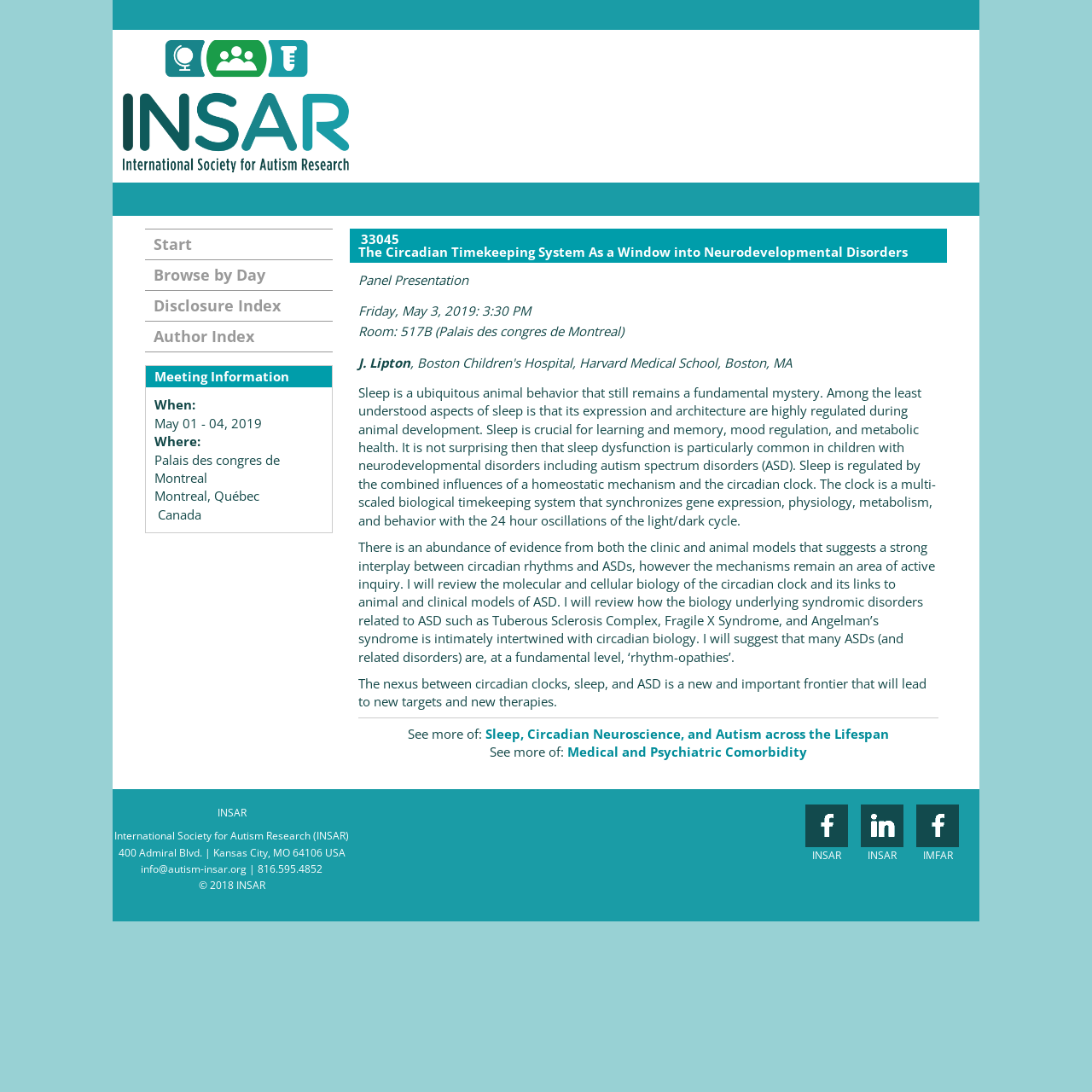Please locate the bounding box coordinates of the region I need to click to follow this instruction: "Browse by Day".

[0.133, 0.238, 0.305, 0.266]